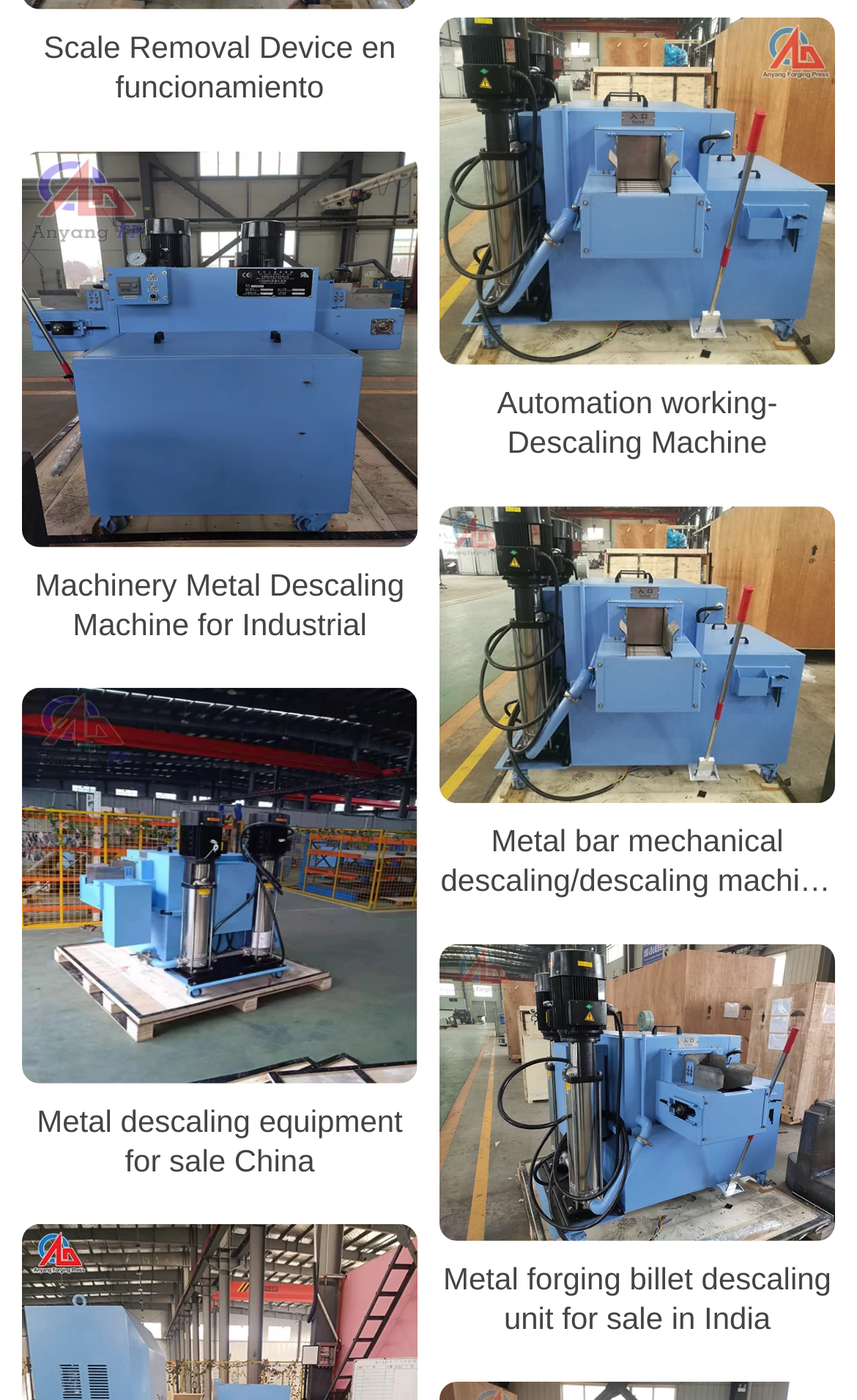Please identify the bounding box coordinates of the element's region that I should click in order to complete the following instruction: "Click on Scale Removal Device en funcionamiento". The bounding box coordinates consist of four float numbers between 0 and 1, i.e., [left, top, right, bottom].

[0.026, 0.02, 0.487, 0.076]